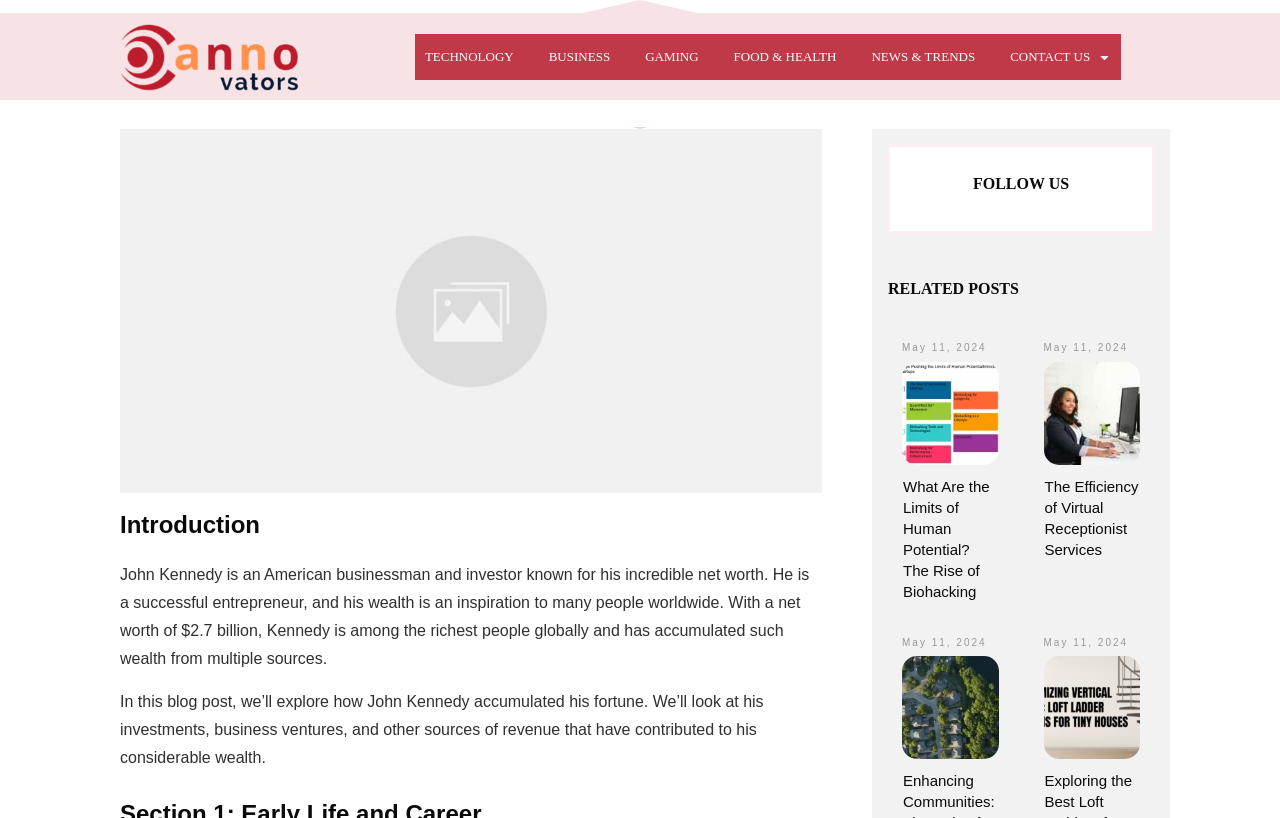Please specify the bounding box coordinates of the region to click in order to perform the following instruction: "Post a comment".

None